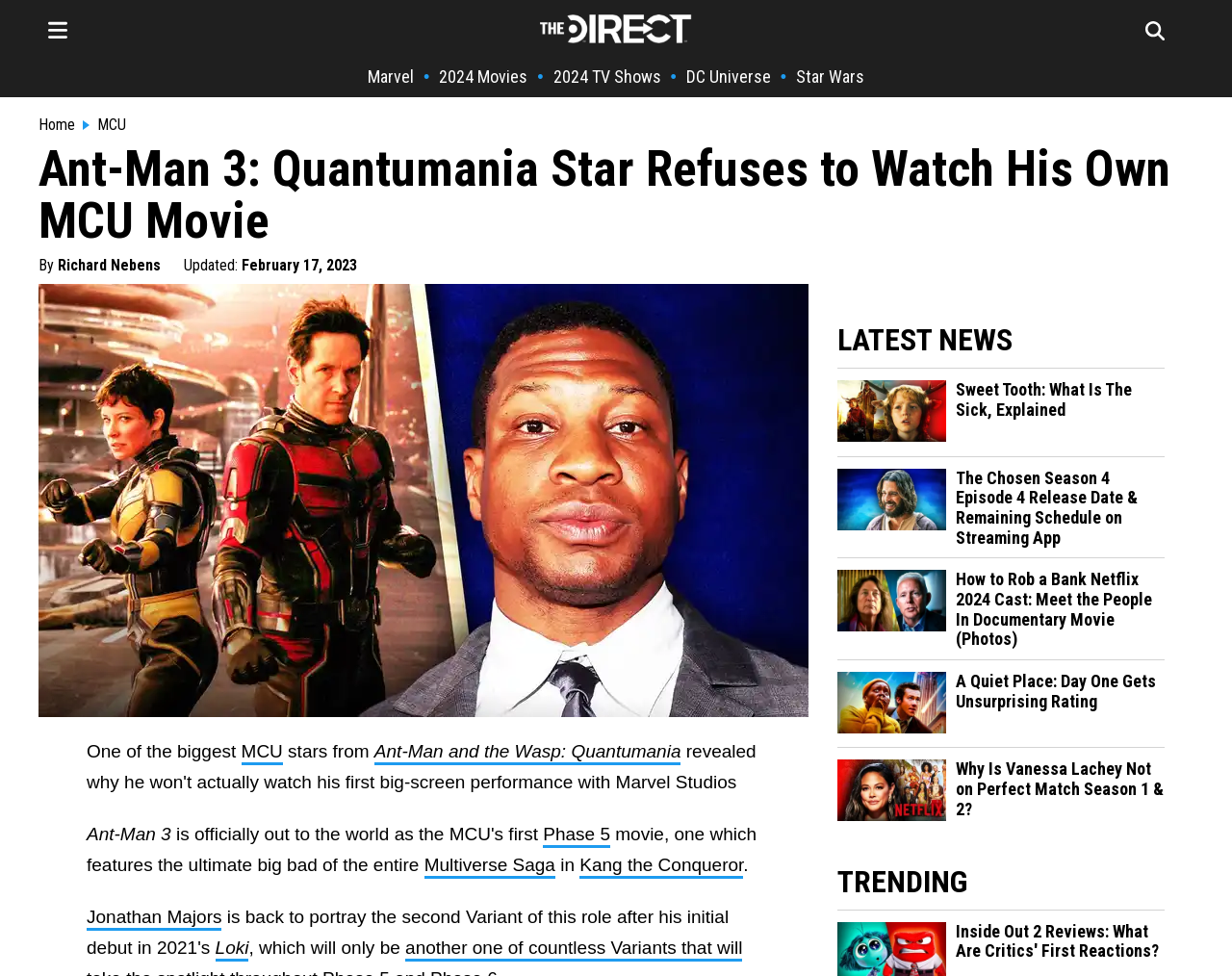Who is the author of the main article?
Please provide a single word or phrase as the answer based on the screenshot.

Richard Nebens